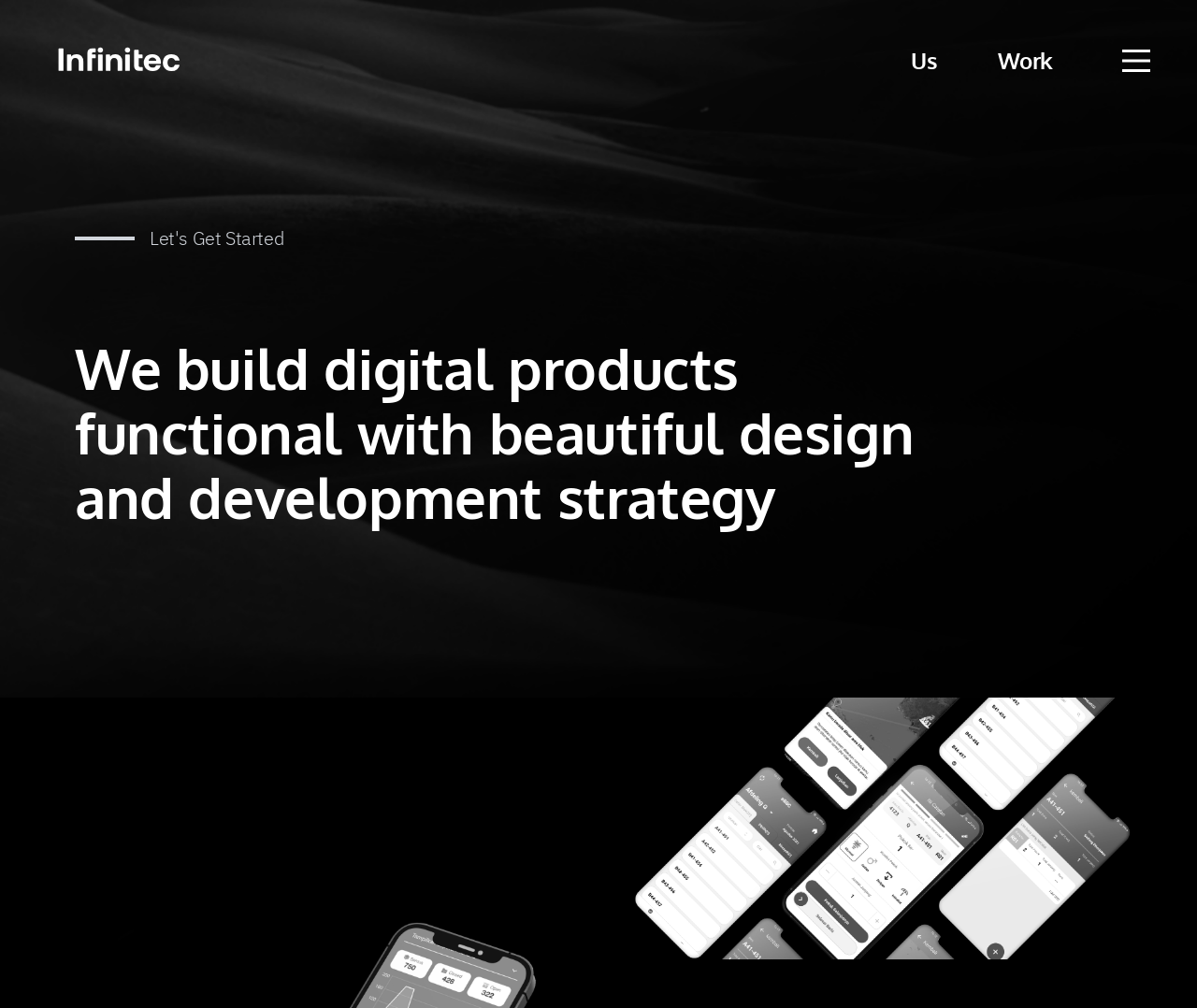How many main menu items are there?
By examining the image, provide a one-word or phrase answer.

3